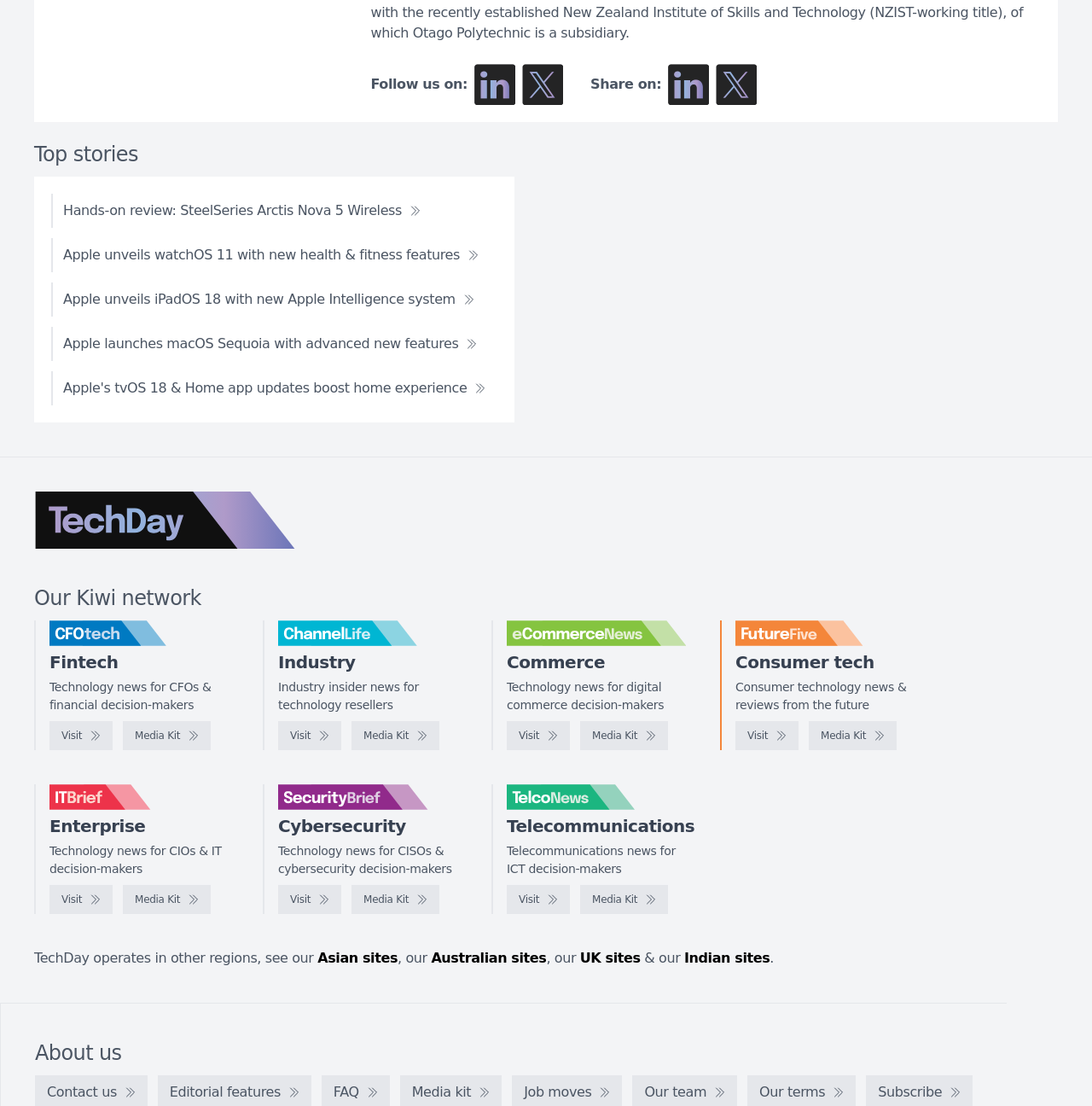Using a single word or phrase, answer the following question: 
What is the purpose of the 'Media Kit' link?

To access media resources